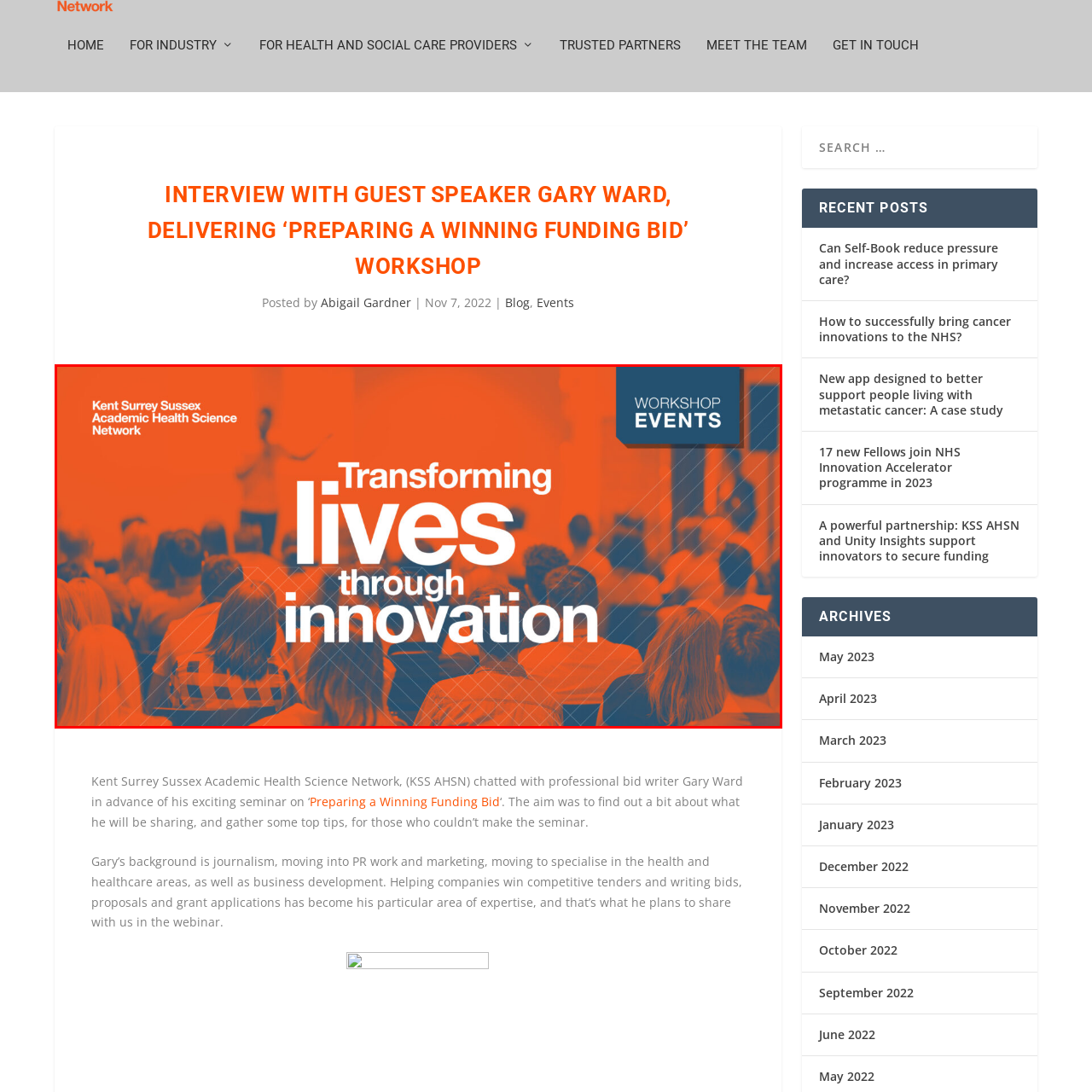What is the goal of the workshop?
Inspect the image enclosed by the red bounding box and respond with as much detail as possible.

The description of the workshop's aim is to explore innovative solutions that can enhance patient outcomes and overall community health, which suggests that the ultimate goal of the workshop is to improve health outcomes and community well-being.